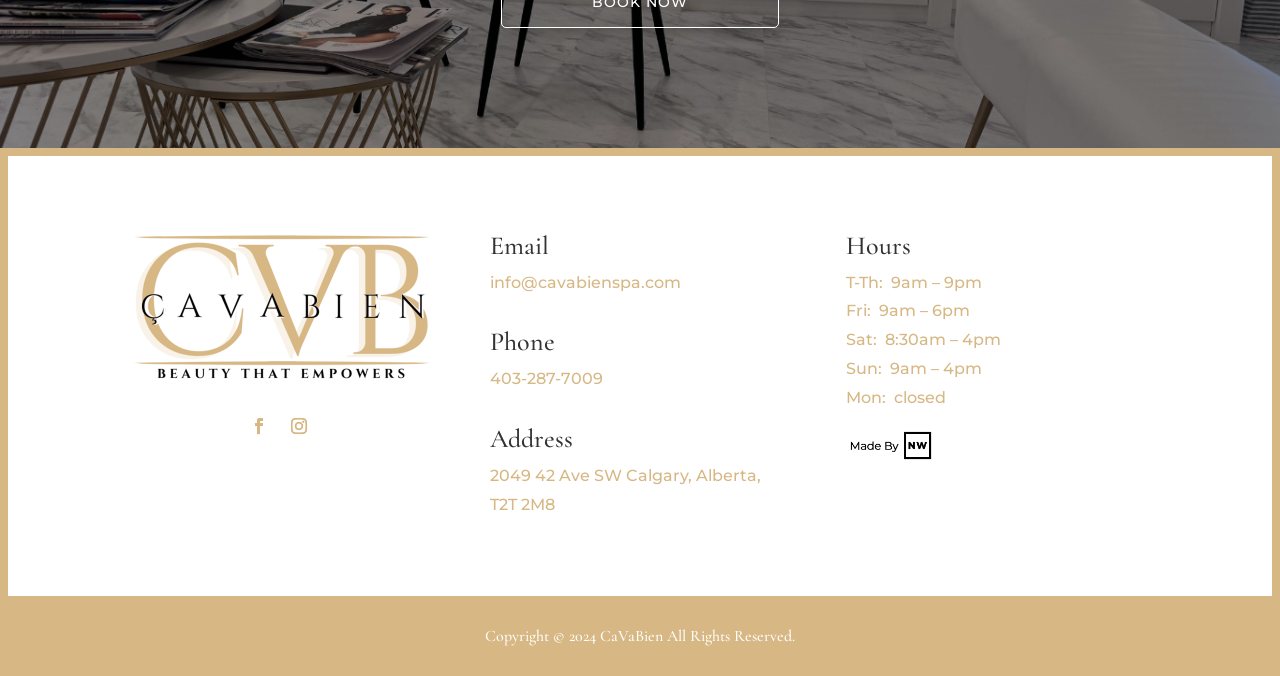Is the business open on Mondays?
Please answer the question with a detailed response using the information from the screenshot.

I found the answer by looking at the 'Hours' section, where it lists the hours for each day of the week. On Mondays, it is listed as 'closed', indicating that the business is not open on Mondays.